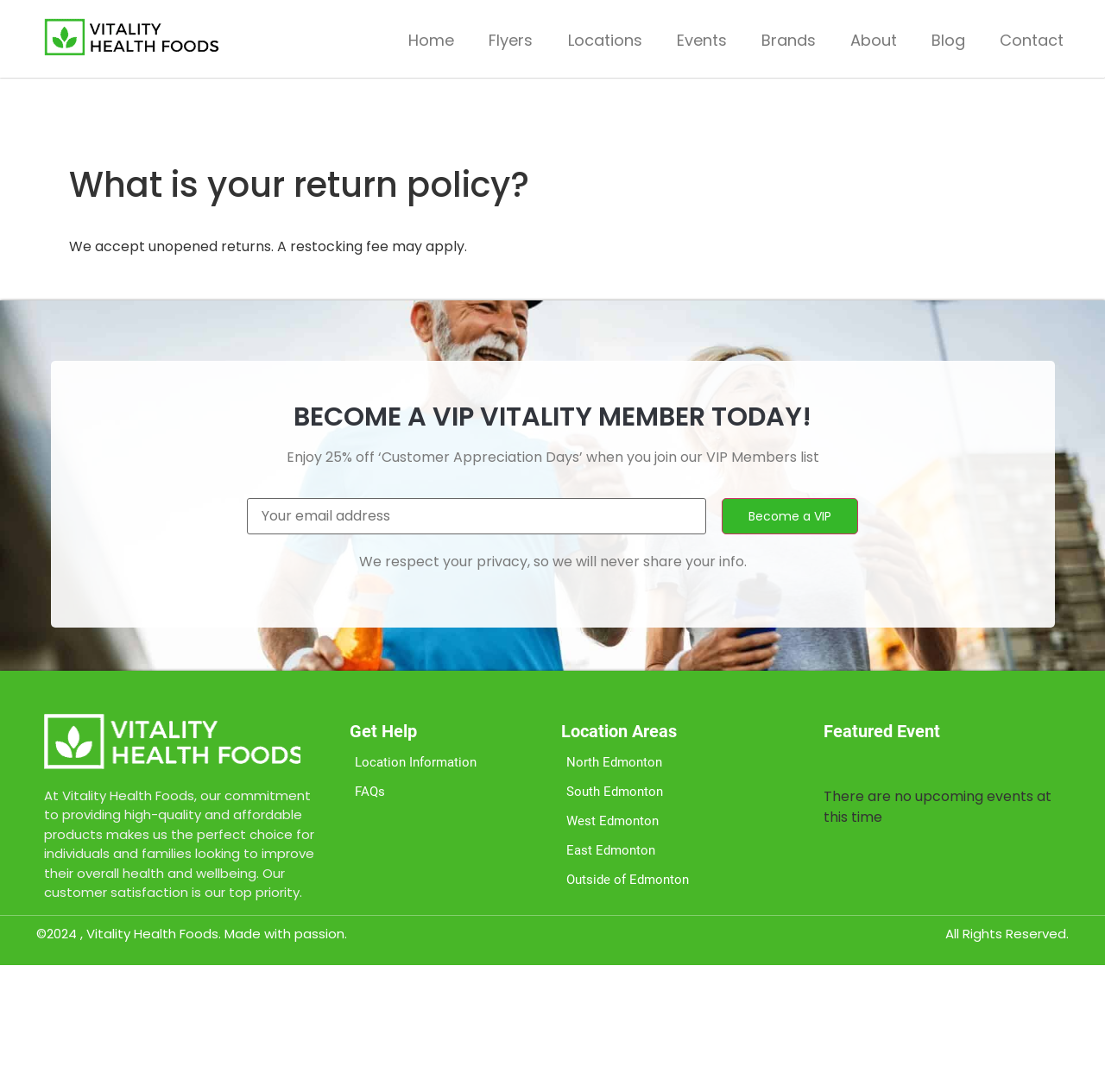Please identify the bounding box coordinates for the region that you need to click to follow this instruction: "View 'Location Information'".

[0.317, 0.685, 0.492, 0.712]